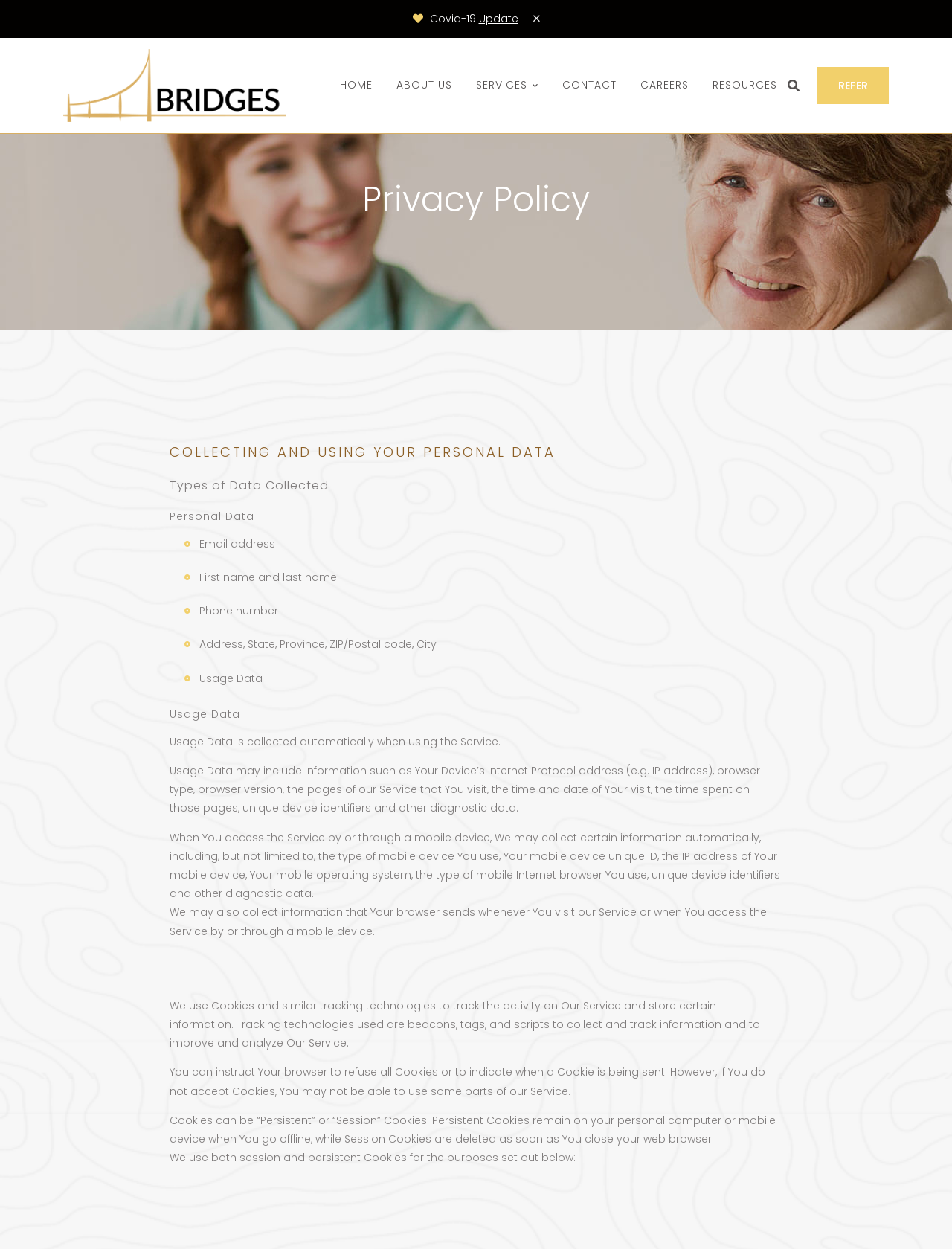What is the difference between Persistent Cookies and Session Cookies?
Please give a detailed and elaborate explanation in response to the question.

I found the answer by reading the StaticText 'Cookies can be “Persistent” or “Session” Cookies. Persistent Cookies remain on your personal computer or mobile device when You go offline, while Session Cookies are deleted as soon as You close your web browser.' which explains the difference between Persistent Cookies and Session Cookies.